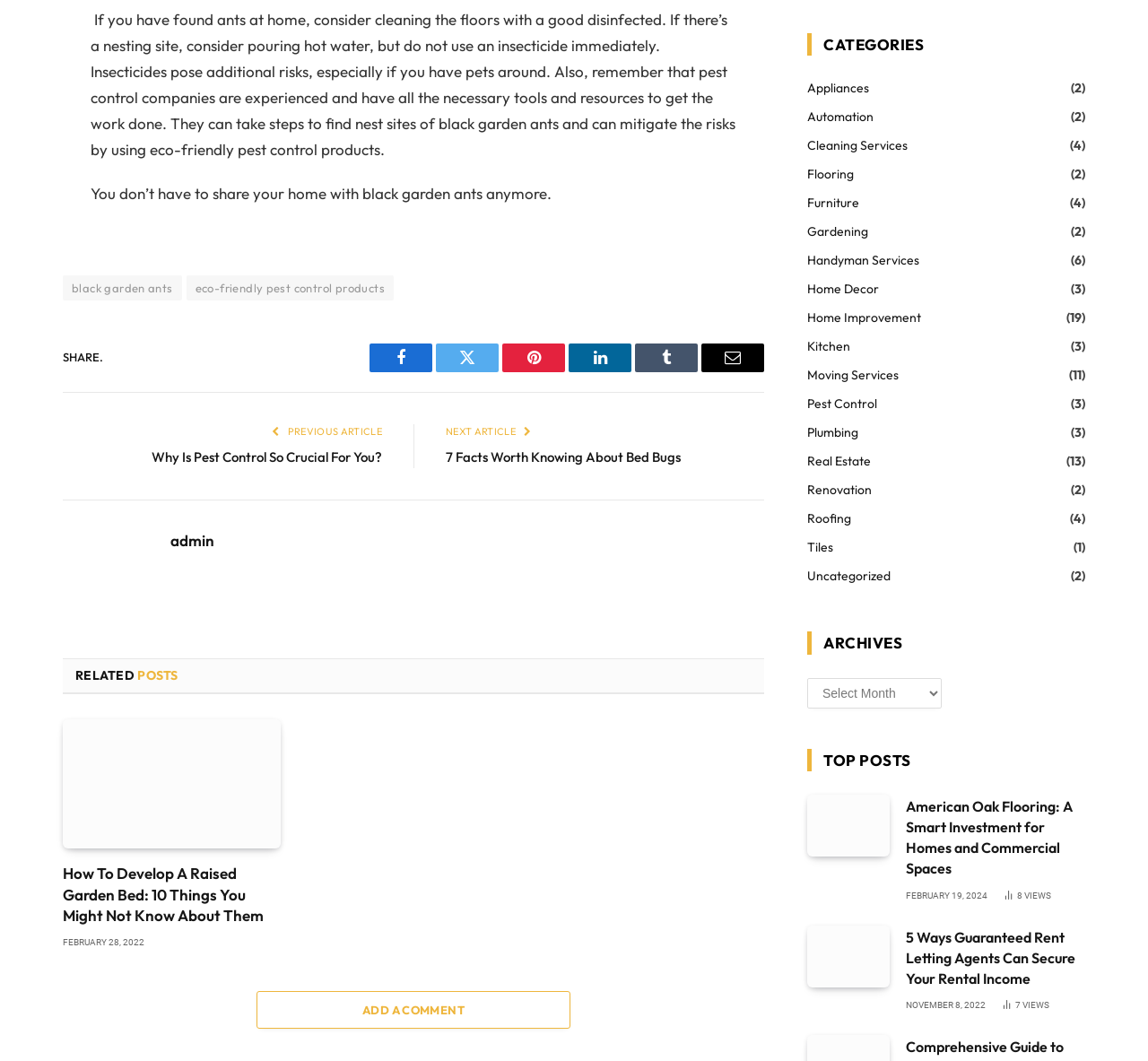What is the date of the article 'American Oak Flooring: A Smart Investment for Homes and Commercial Spaces'?
Please answer the question with as much detail and depth as you can.

The date of the article can be found in the 'TOP POSTS' section, where the article 'American Oak Flooring: A Smart Investment for Homes and Commercial Spaces' is listed with a date of FEBRUARY 19, 2024.